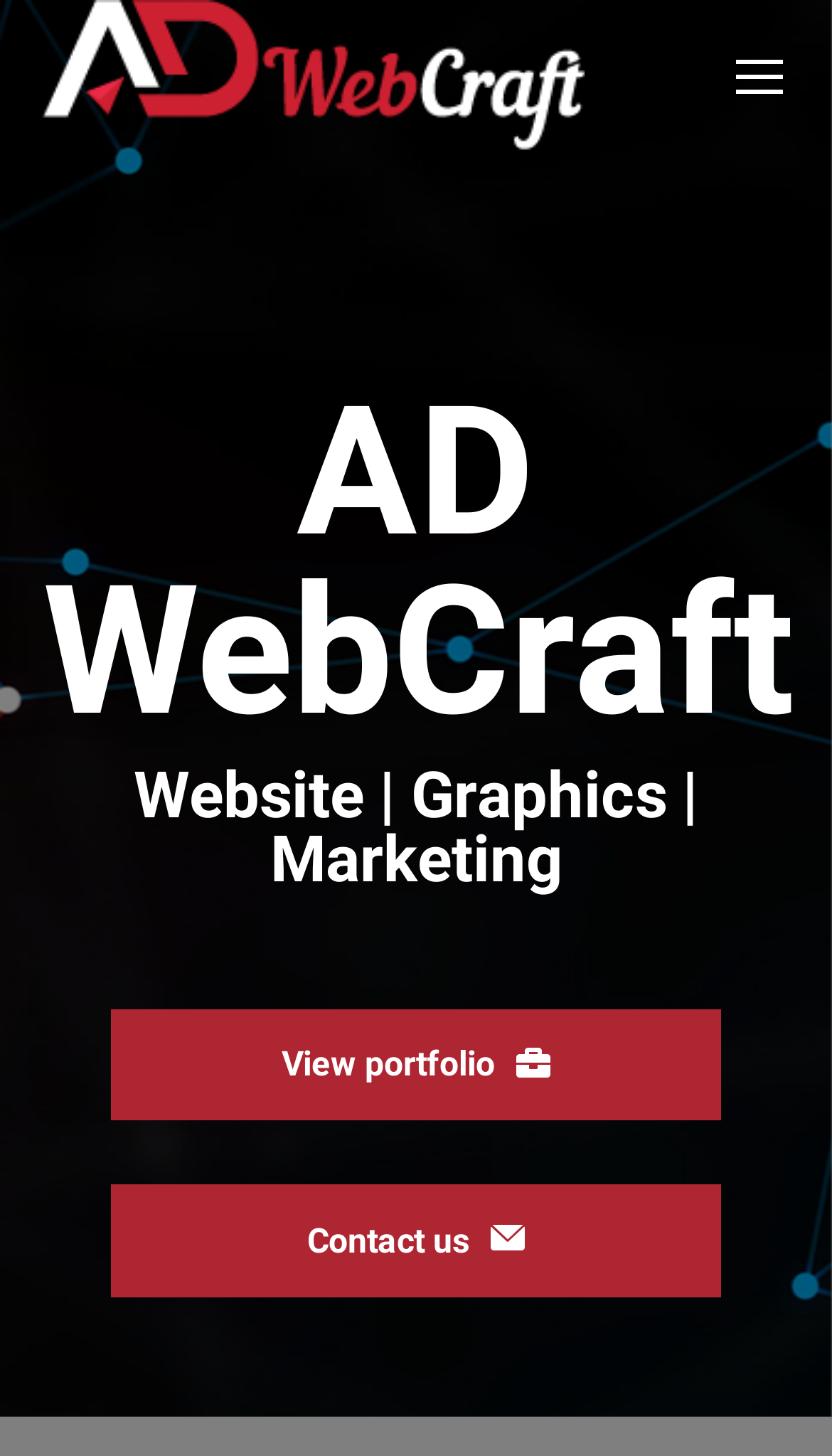What services does the company offer?
Please answer the question with a detailed and comprehensive explanation.

The services offered by the company can be found in a static text element, which is positioned below the company name and logo. The text reads 'Website | Graphics | Marketing'.